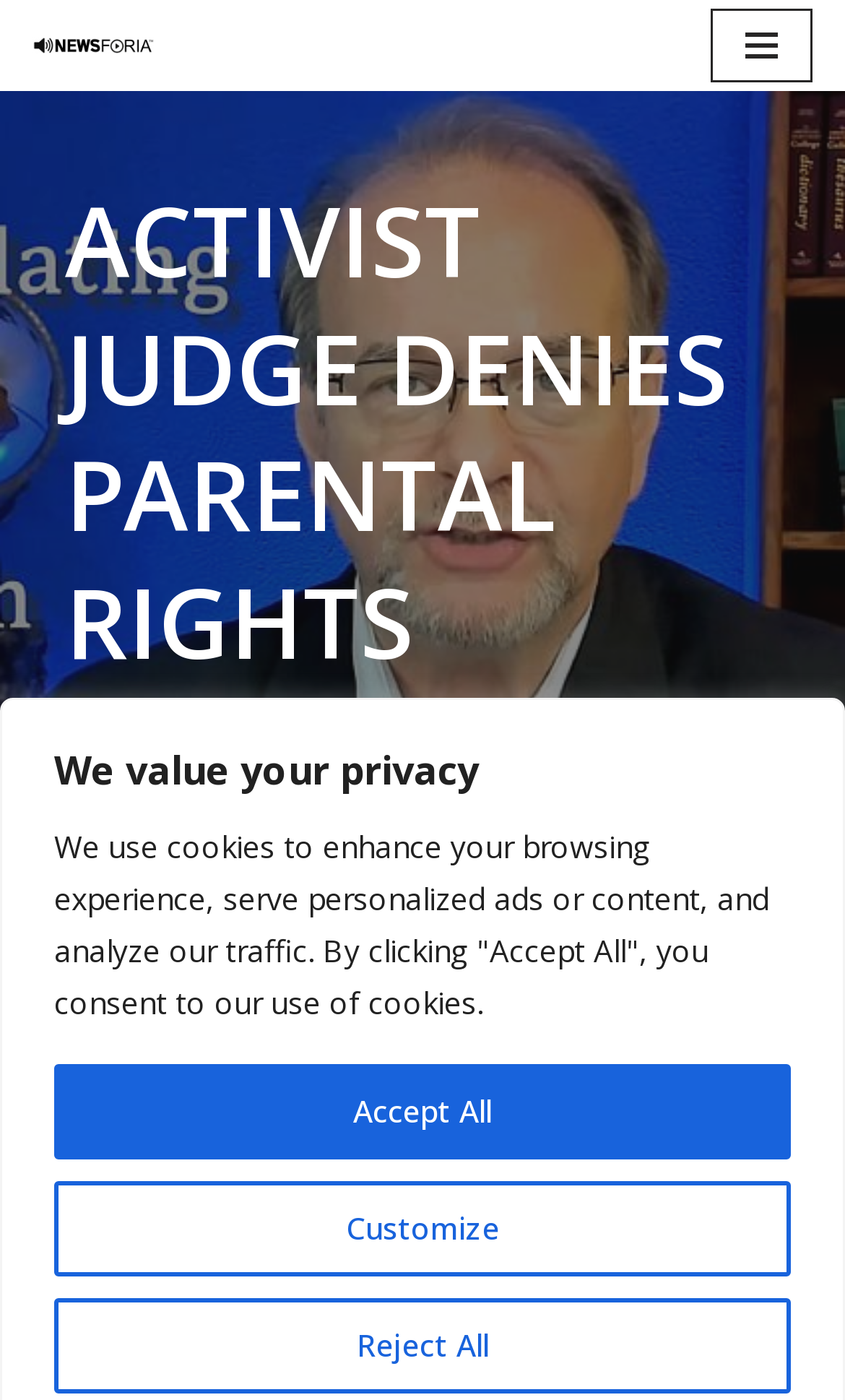Use the details in the image to answer the question thoroughly: 
How many buttons are there in the privacy section?

I found the privacy section by looking at the heading 'We value your privacy' on the webpage. Below this heading, I counted three buttons: 'Customize', 'Reject All', and 'Accept All'.